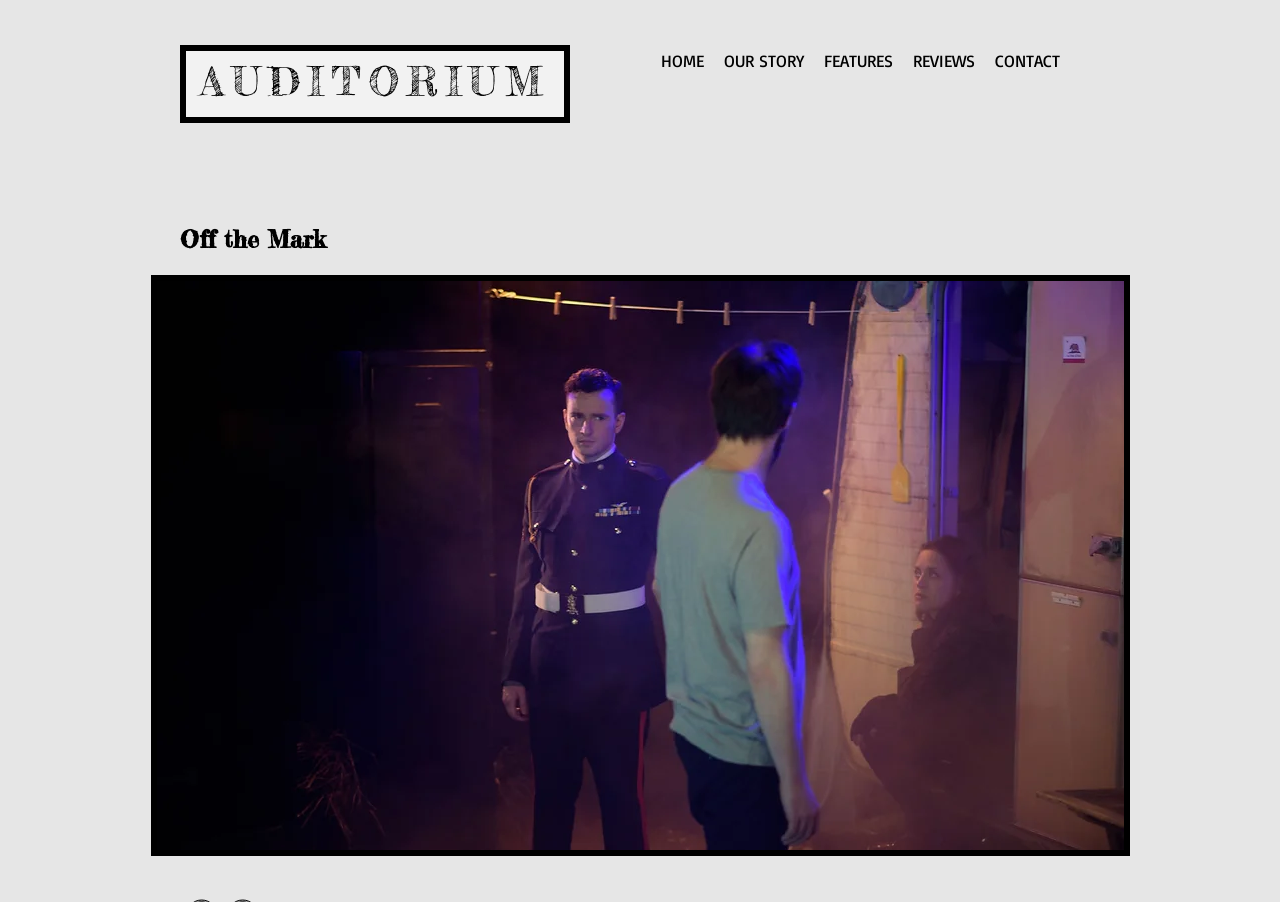Examine the image and give a thorough answer to the following question:
How many links are in the navigation menu?

The navigation menu is located at the top of the webpage and contains links to 'HOME', 'OUR STORY', 'FEATURES', 'REVIEWS', and 'CONTACT'. By counting these links, we can determine that there are 5 links in the navigation menu.